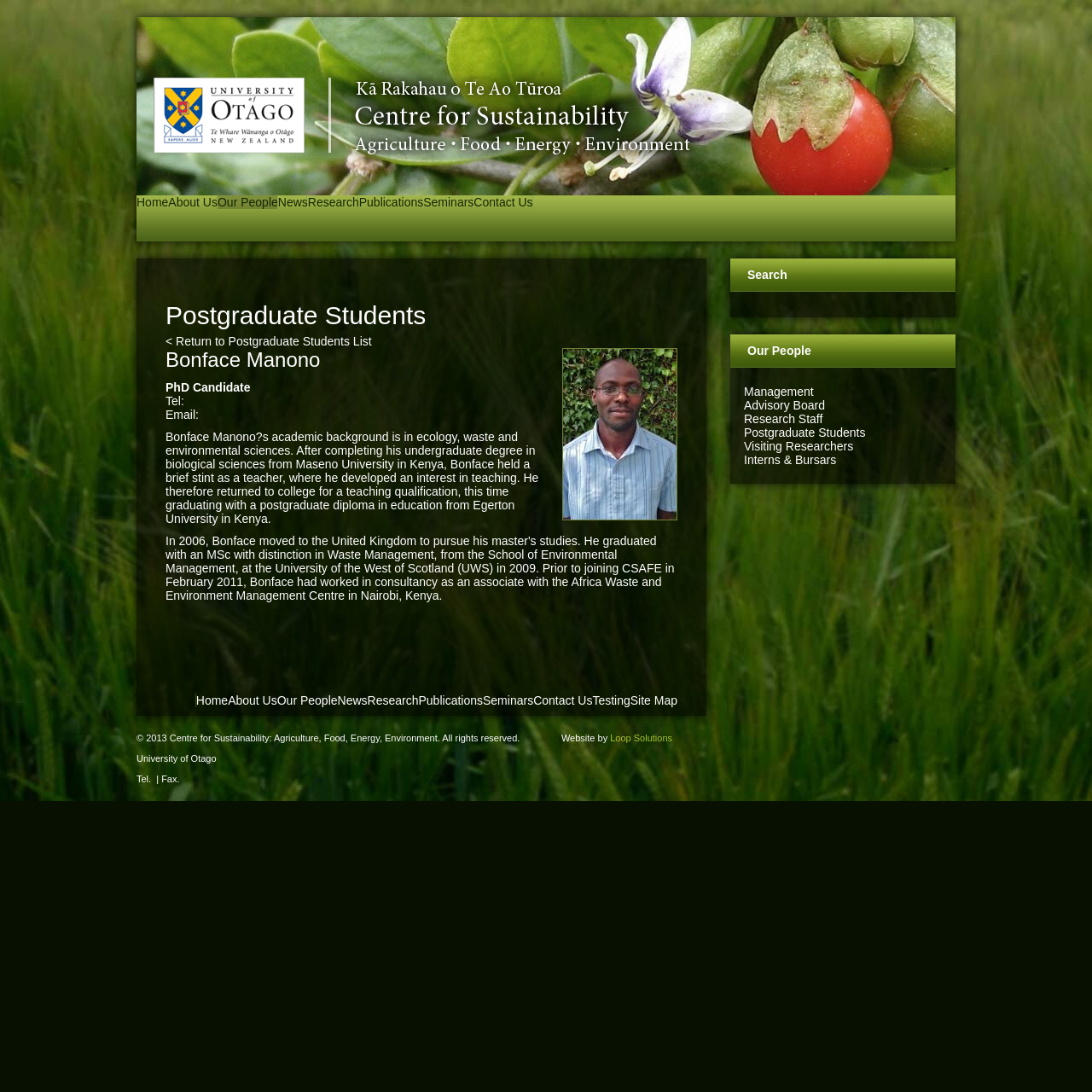Respond concisely with one word or phrase to the following query:
What is the name of the PhD candidate?

Bonface Manono